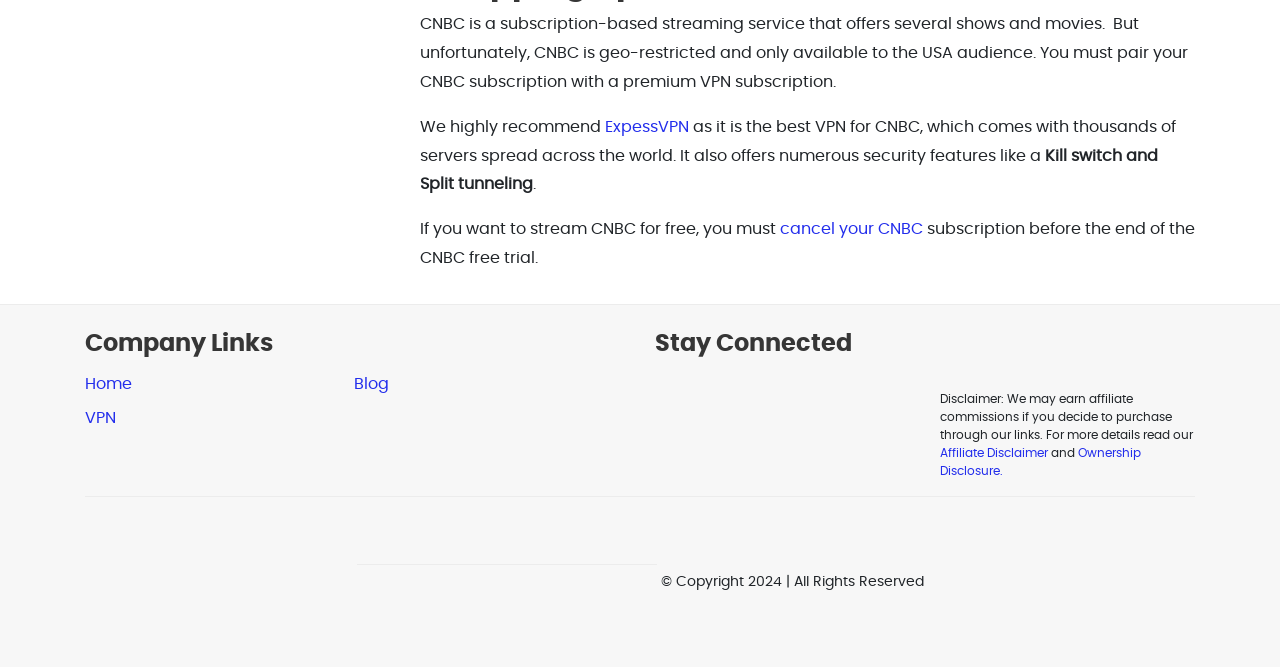Please indicate the bounding box coordinates for the clickable area to complete the following task: "Click on the 'DMCA.com Protection Status' link". The coordinates should be specified as four float numbers between 0 and 1, i.e., [left, top, right, bottom].

[0.279, 0.845, 0.513, 0.898]